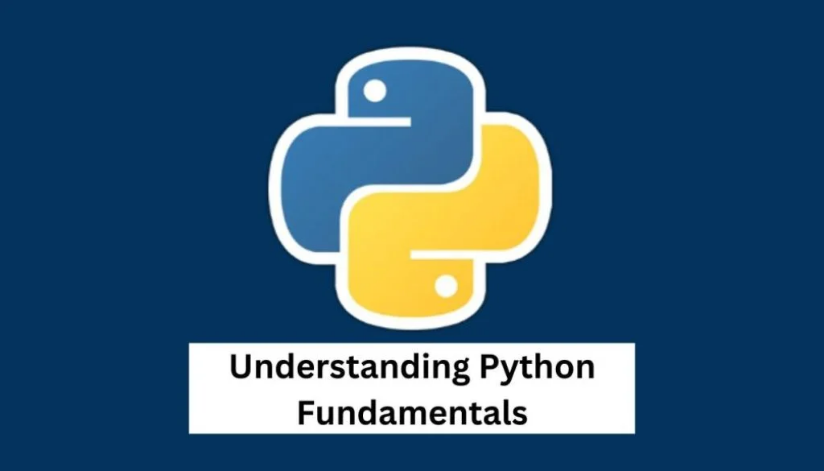Detail the scene shown in the image extensively.

The image features a stylized representation of the Python programming language, prominently displaying the iconic Python logo, which intertwines two snake shapes, one in blue and the other in yellow. Below the logo is the title "Understanding Python Fundamentals," presented in a clear, bold font that emphasizes the focus of the material. The background is a deep blue, enhancing the visibility of both the logo and the text, suggesting a professional and educational theme. This image serves as a header or introduction to a post centered on fundamental concepts of Python programming, appealing to both beginners and experienced developers interested in refreshing their knowledge.